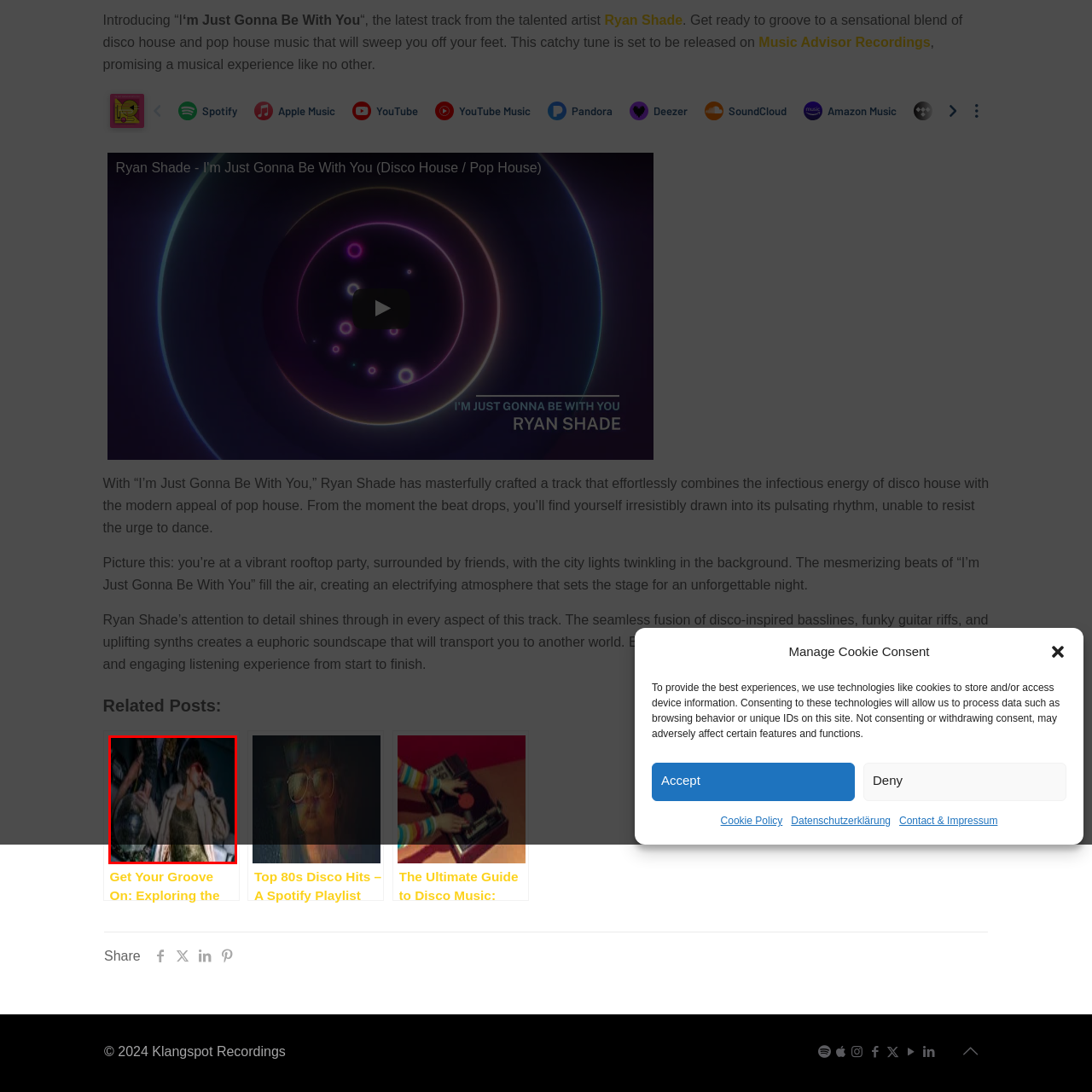Look at the image segment within the red box, What style of music is Ryan Shade's upcoming track? Give a brief response in one word or phrase.

Disco house and pop house